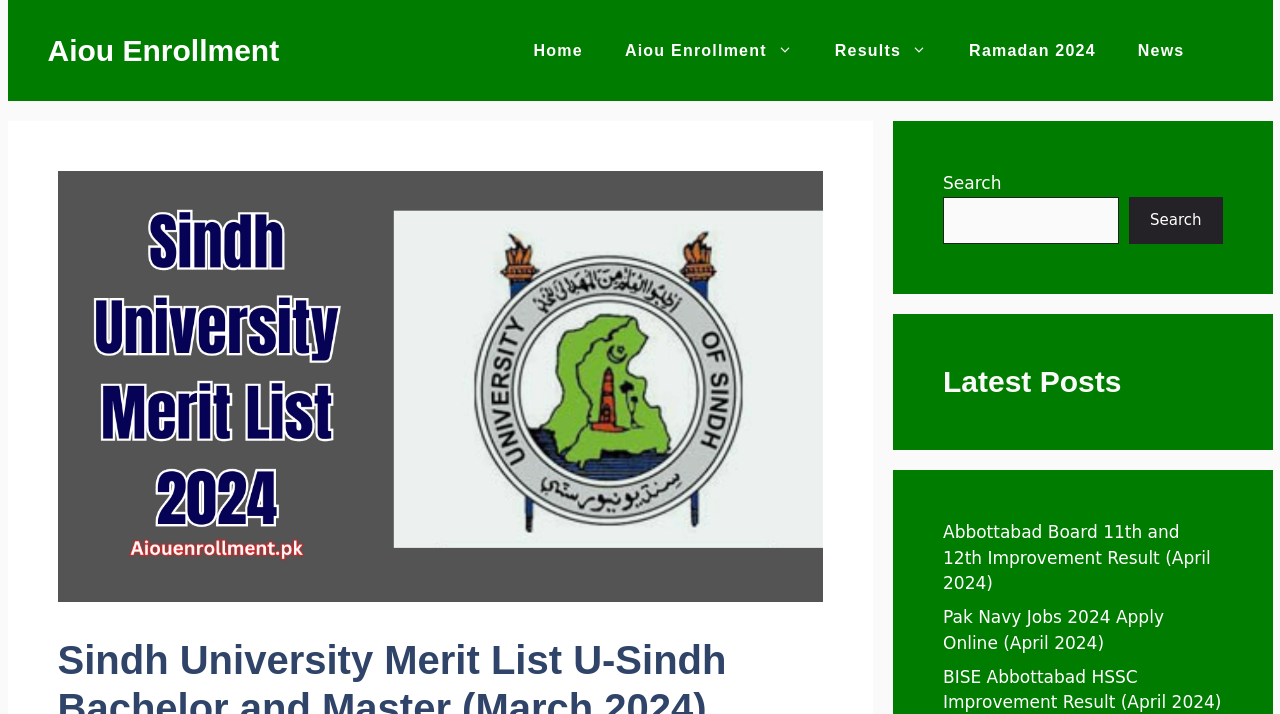Please answer the following question using a single word or phrase: 
What is the purpose of this website?

To display merit lists